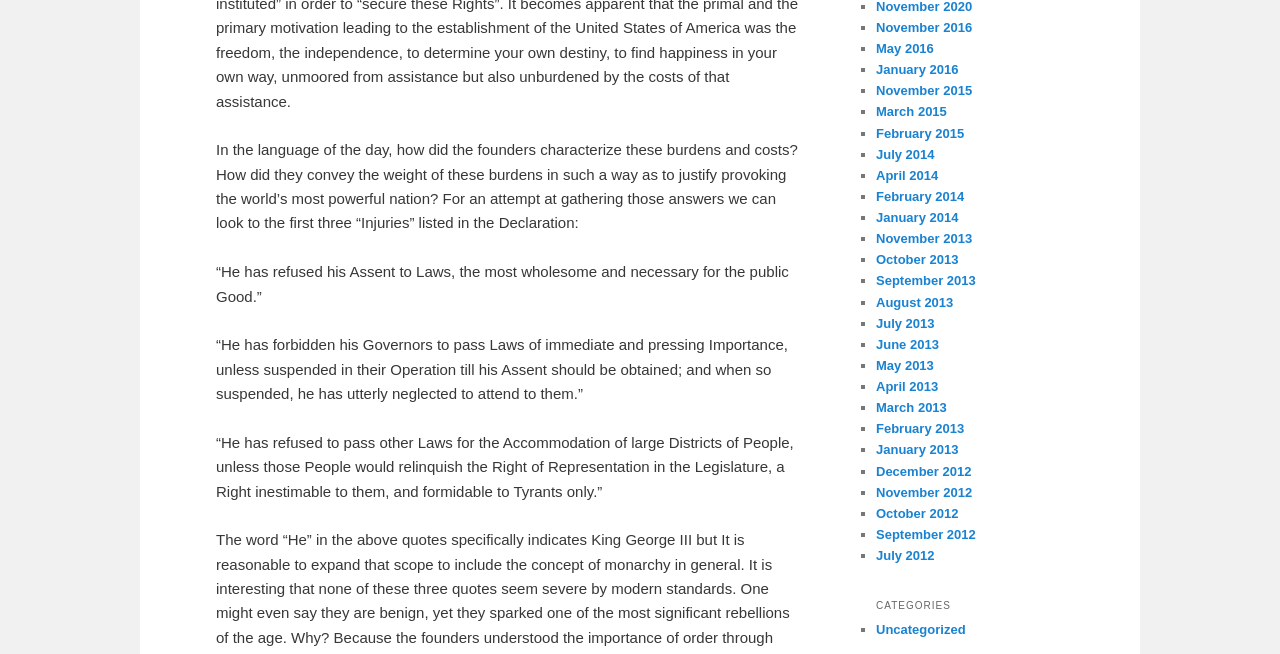For the following element description, predict the bounding box coordinates in the format (top-left x, top-left y, bottom-right x, bottom-right y). All values should be floating point numbers between 0 and 1. Description: September 2012

[0.684, 0.806, 0.762, 0.829]